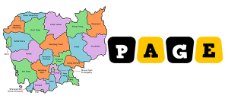Generate an elaborate description of what you see in the image.

The image features a colorful map illustrating the divisions of a region, complemented by the word "PAGE" stylized in bold, eye-catching letters. The map is divided into various sections, each assigned a different color, representing different areas or provinces. The regions depicted may suggest a geographic focus, potentially indicating the location relevant to the context of the content it accompanies. The inclusion of the word "PAGE" suggests a playful branding or thematic element, emphasizing a connection to information or navigation. This visual combination creates an engaging representation intended to capture the viewer's attention while conveying geographic information.